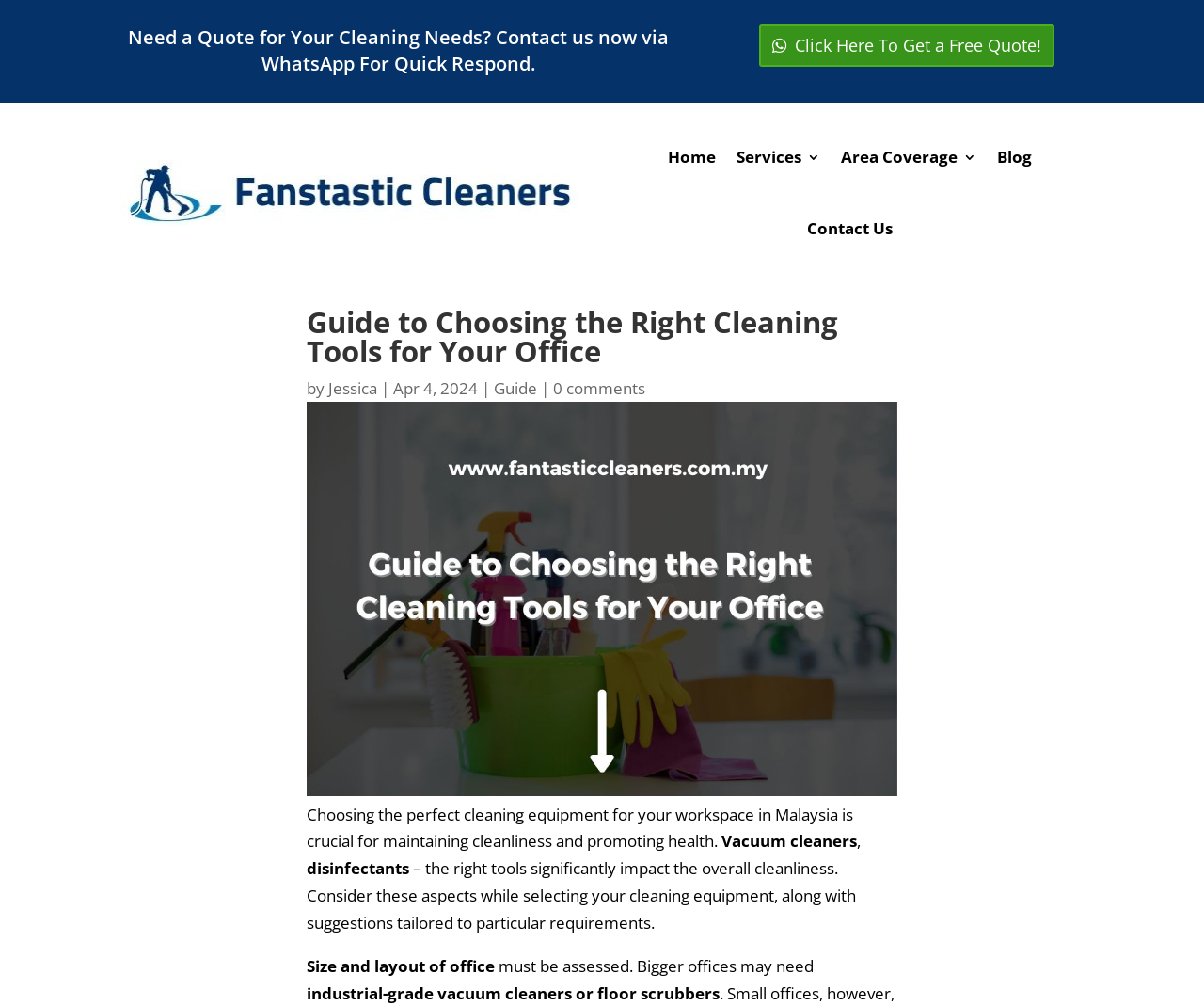What is one type of cleaning equipment mentioned in the article?
Provide a detailed and extensive answer to the question.

The article mentions various types of cleaning equipment, including vacuum cleaners, which is mentioned in the text 'Choosing the perfect cleaning equipment for your workspace in Malaysia is crucial for maintaining cleanliness and promoting health. Vacuum cleaners...'.